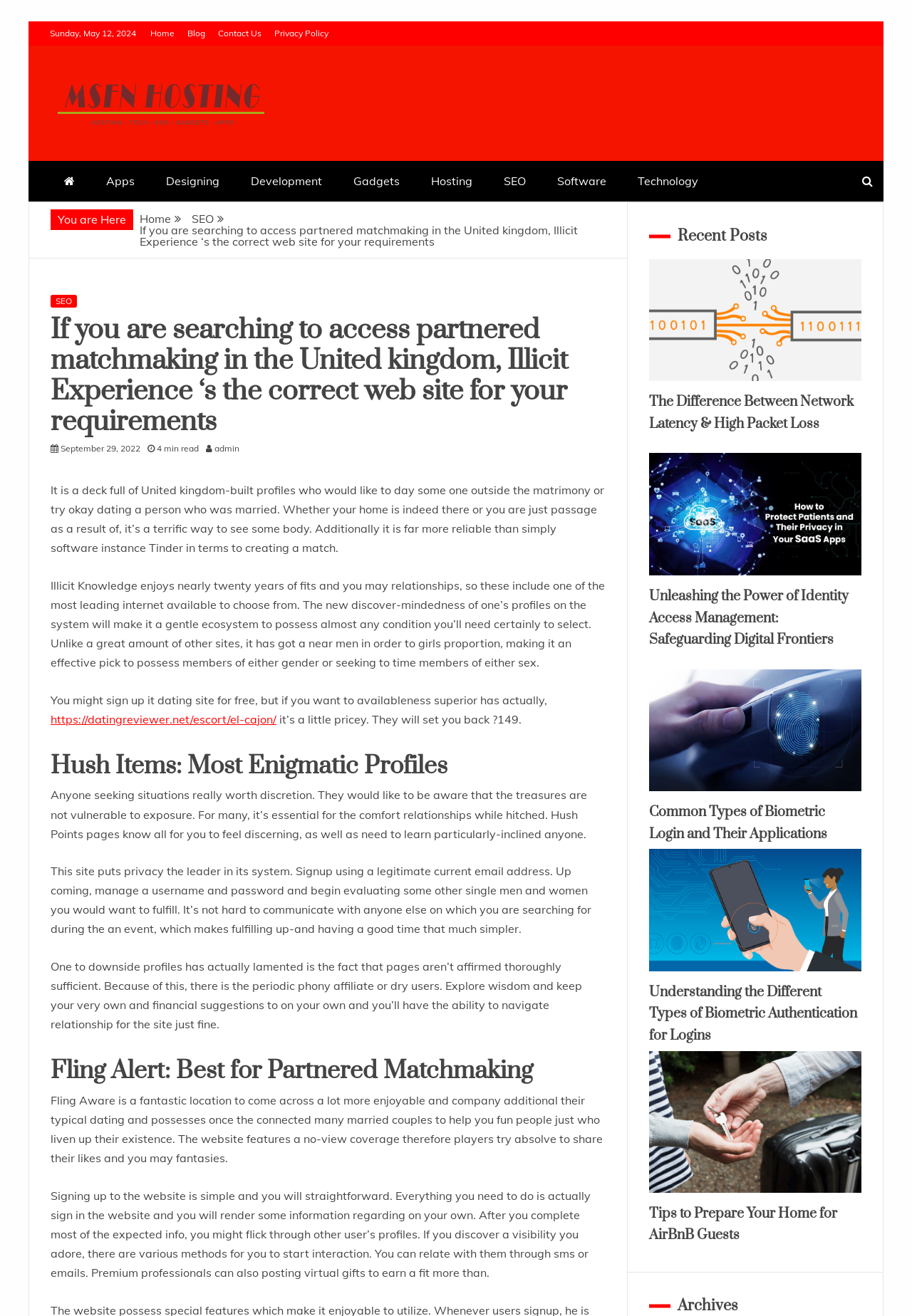Highlight the bounding box coordinates of the region I should click on to meet the following instruction: "Search for something".

None